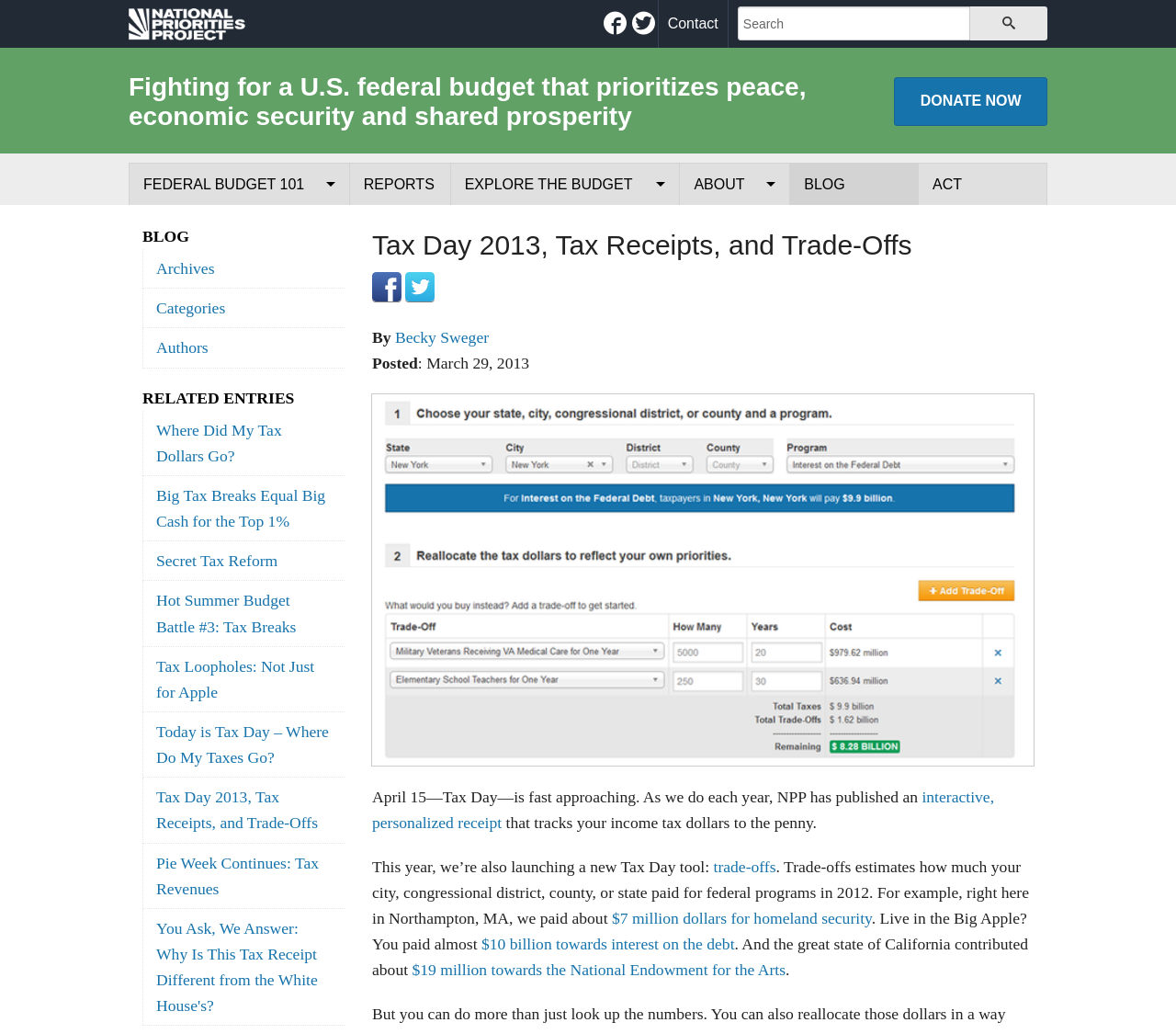Give a succinct answer to this question in a single word or phrase: 
What is the topic of the blog post?

Tax Day and federal budget